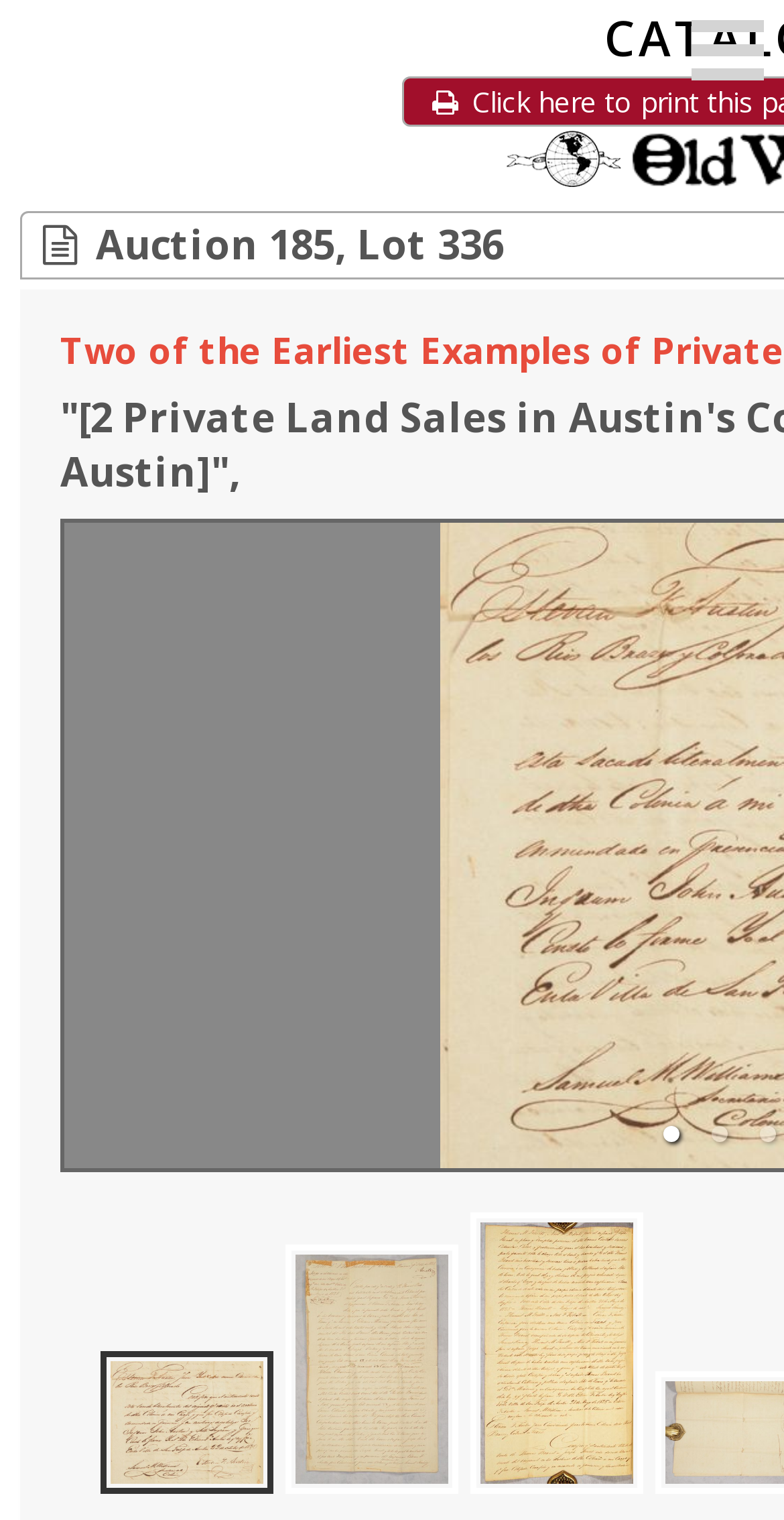What is the purpose of the button at the top right corner?
Analyze the image and provide a thorough answer to the question.

The button at the top right corner with a bounding box of [0.882, 0.013, 0.974, 0.053] is labeled as 'Open Menu', indicating that it is used to open a menu or navigation options.